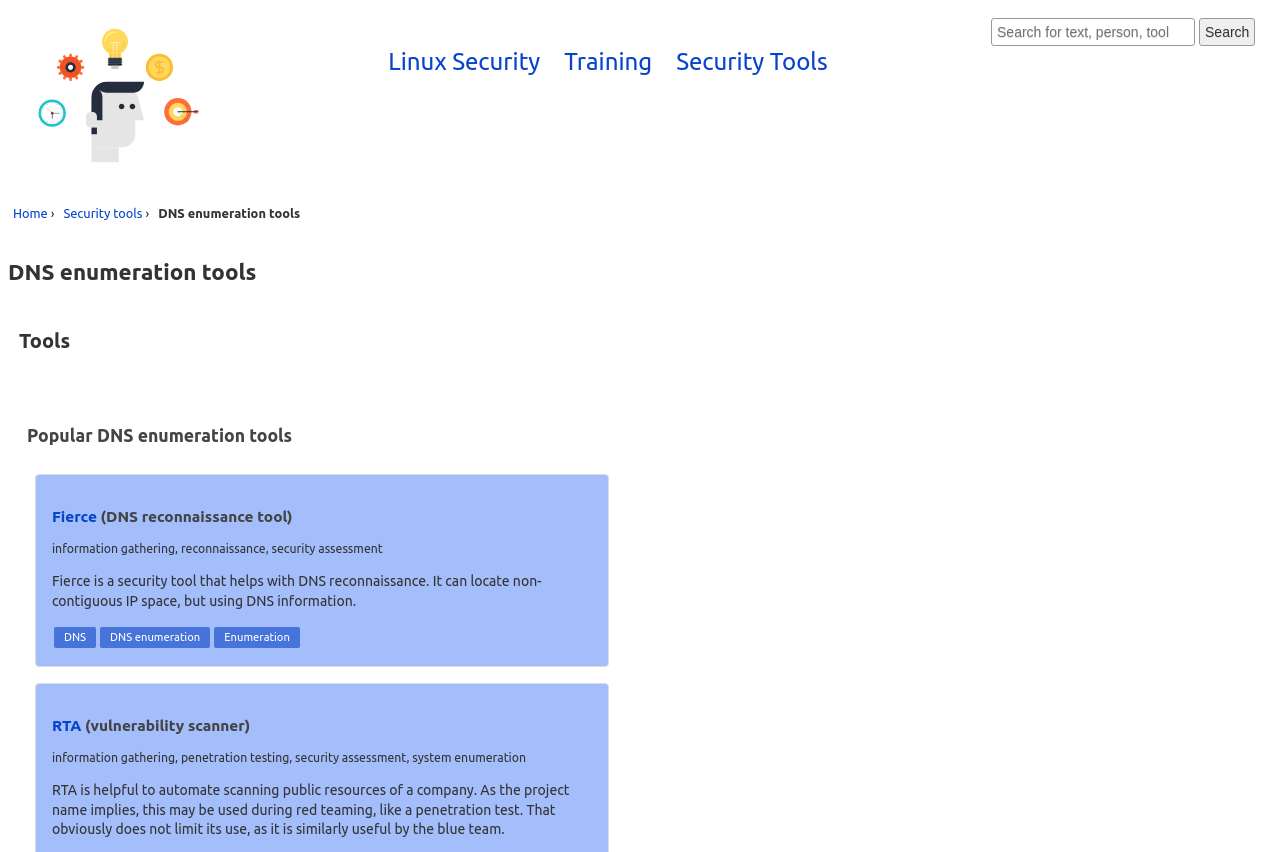Find the bounding box coordinates of the clickable area required to complete the following action: "Read about RTA".

[0.041, 0.841, 0.064, 0.861]